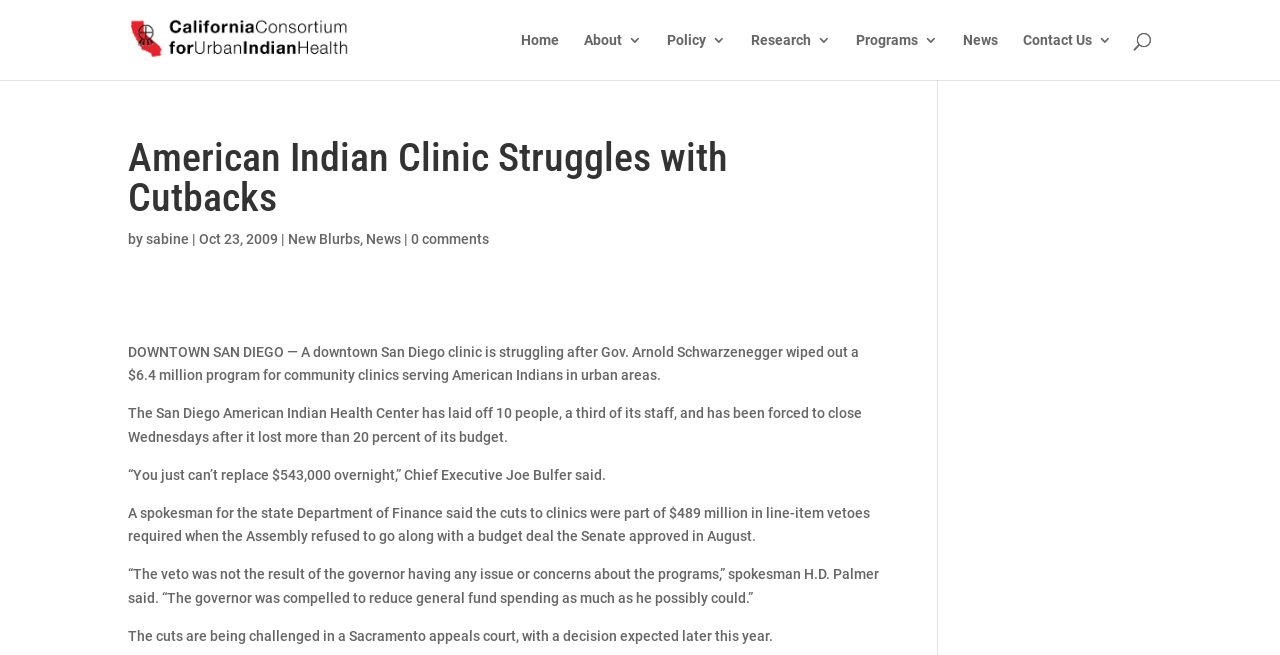Please find and give the text of the main heading on the webpage.

American Indian Clinic Struggles with Cutbacks